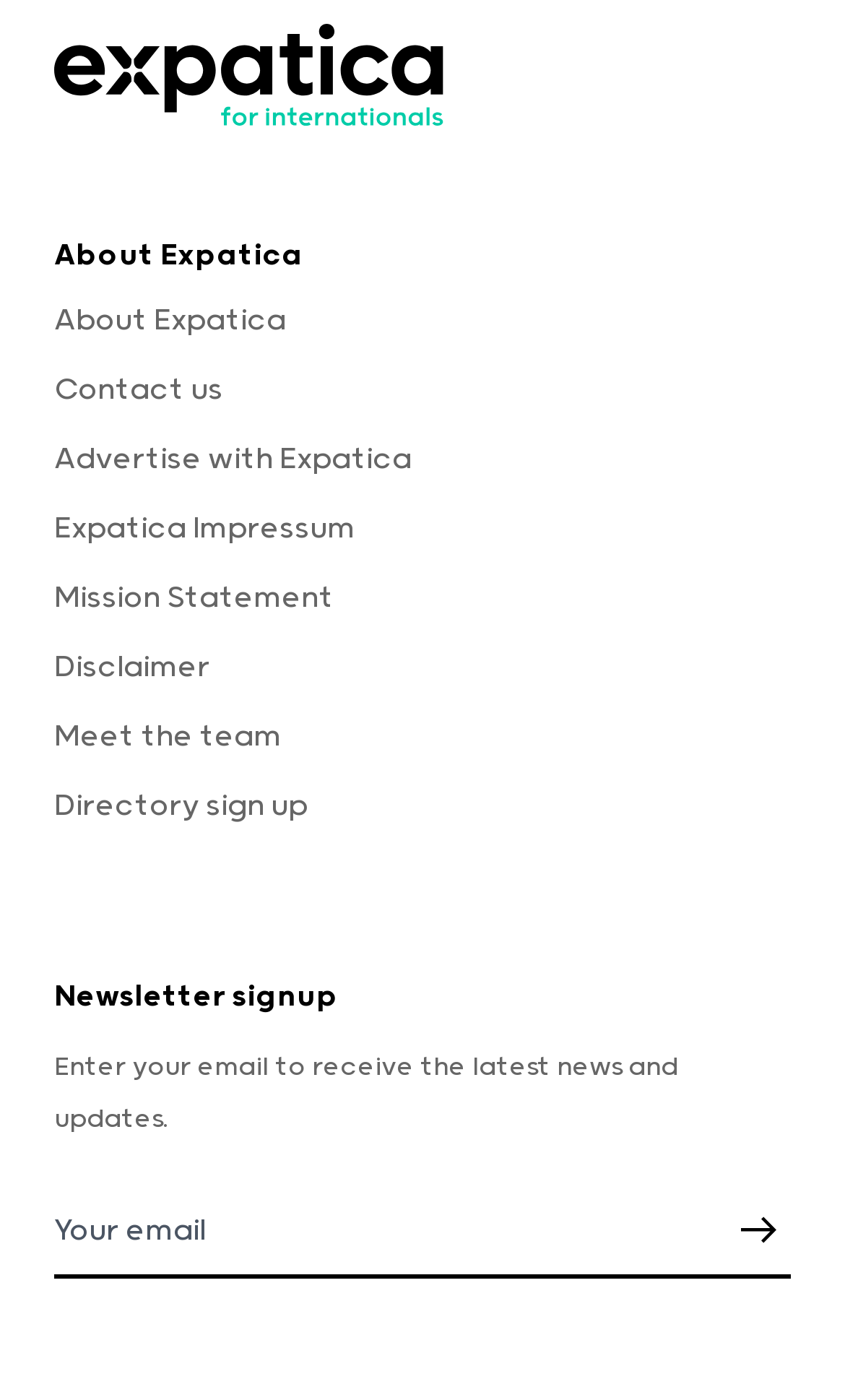Identify the bounding box coordinates for the element you need to click to achieve the following task: "View the SSHL membership information". Provide the bounding box coordinates as four float numbers between 0 and 1, in the form [left, top, right, bottom].

None